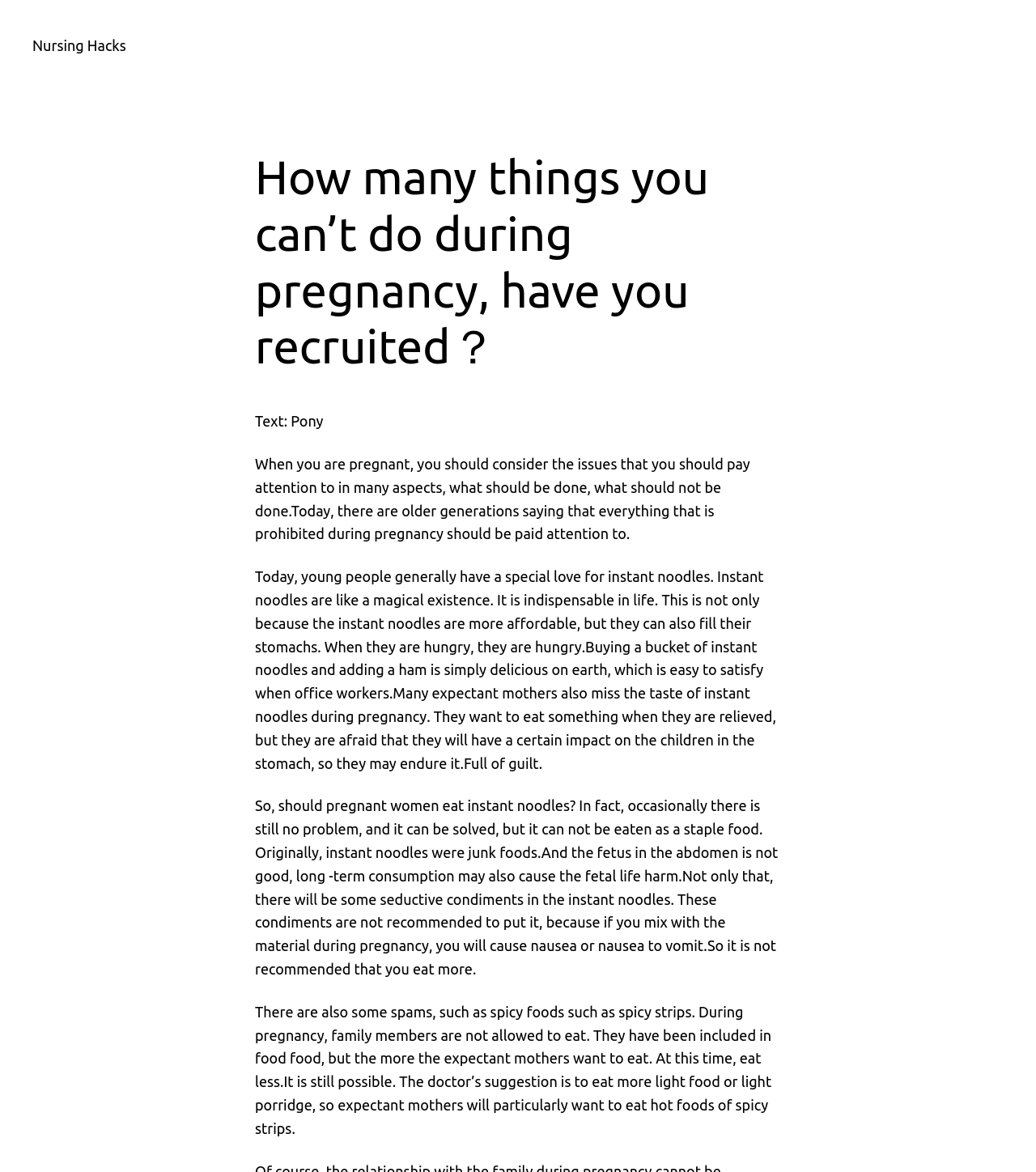Why should pregnant women avoid eating instant noodles?
Offer a detailed and full explanation in response to the question.

According to the webpage, instant noodles are junk food and long-term consumption may harm the fetus. Additionally, the condiments in instant noodles can cause nausea or vomiting during pregnancy.